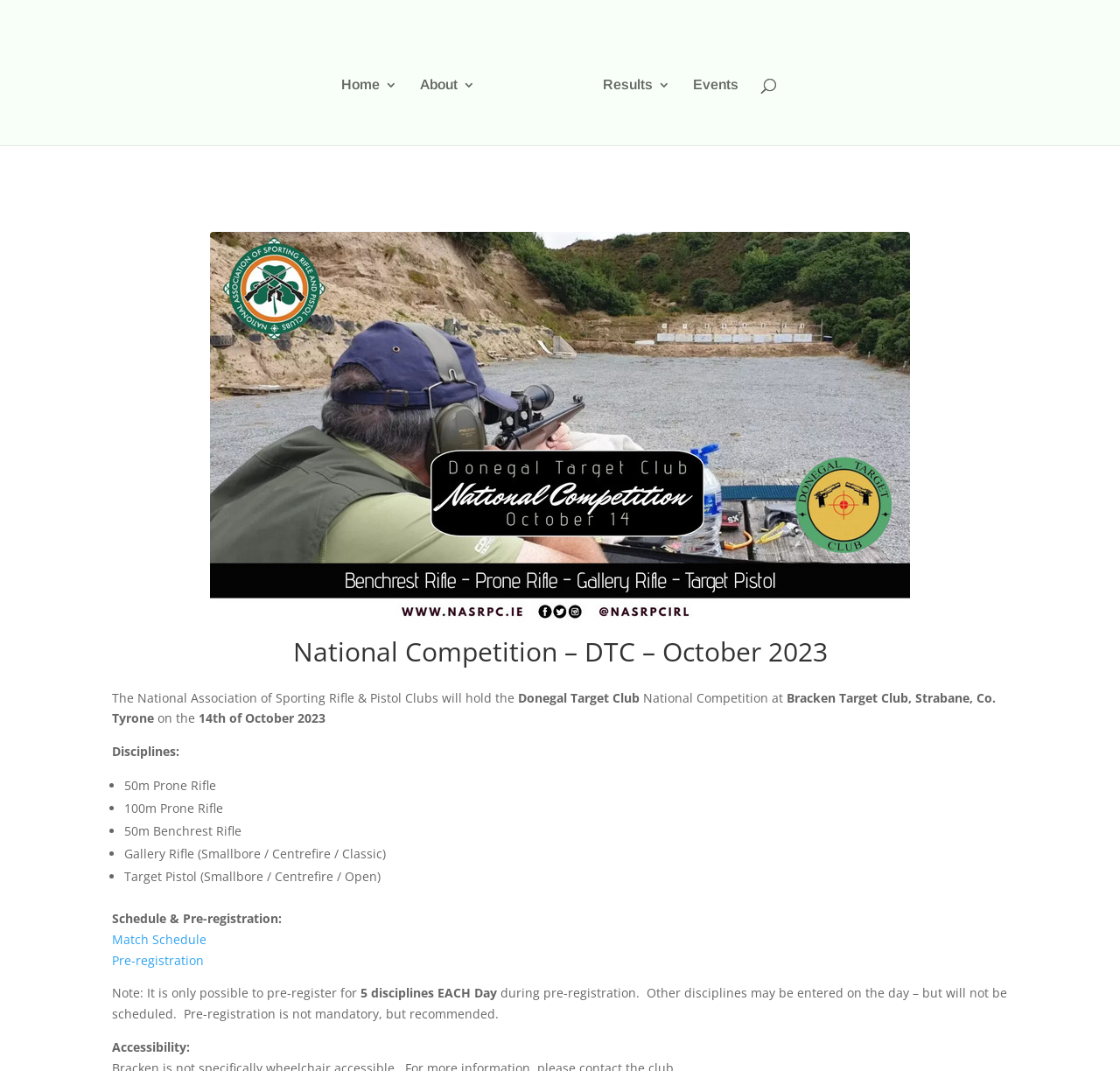What is the purpose of pre-registration?
From the image, respond with a single word or phrase.

To schedule disciplines